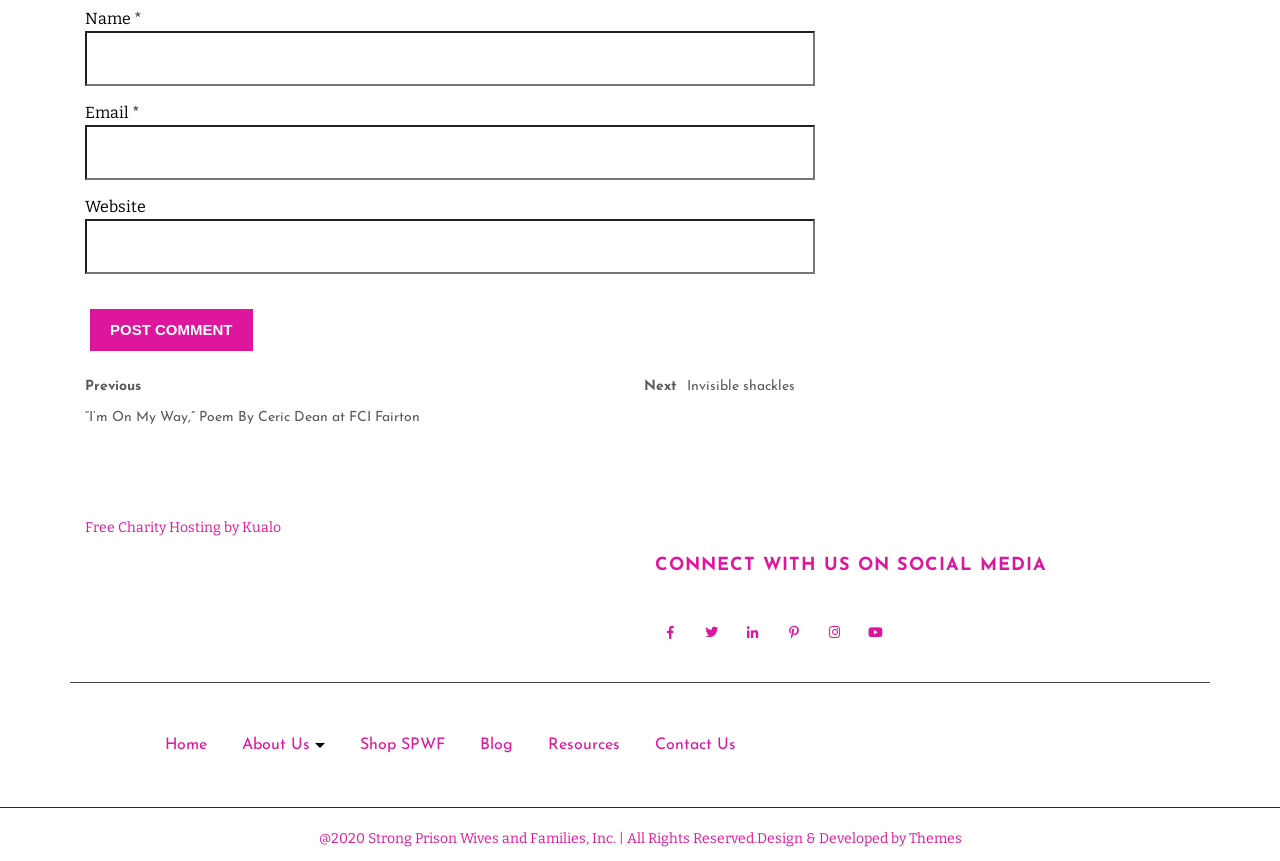Please provide the bounding box coordinates for the element that needs to be clicked to perform the following instruction: "Visit the previous post". The coordinates should be given as four float numbers between 0 and 1, i.e., [left, top, right, bottom].

[0.066, 0.437, 0.344, 0.509]